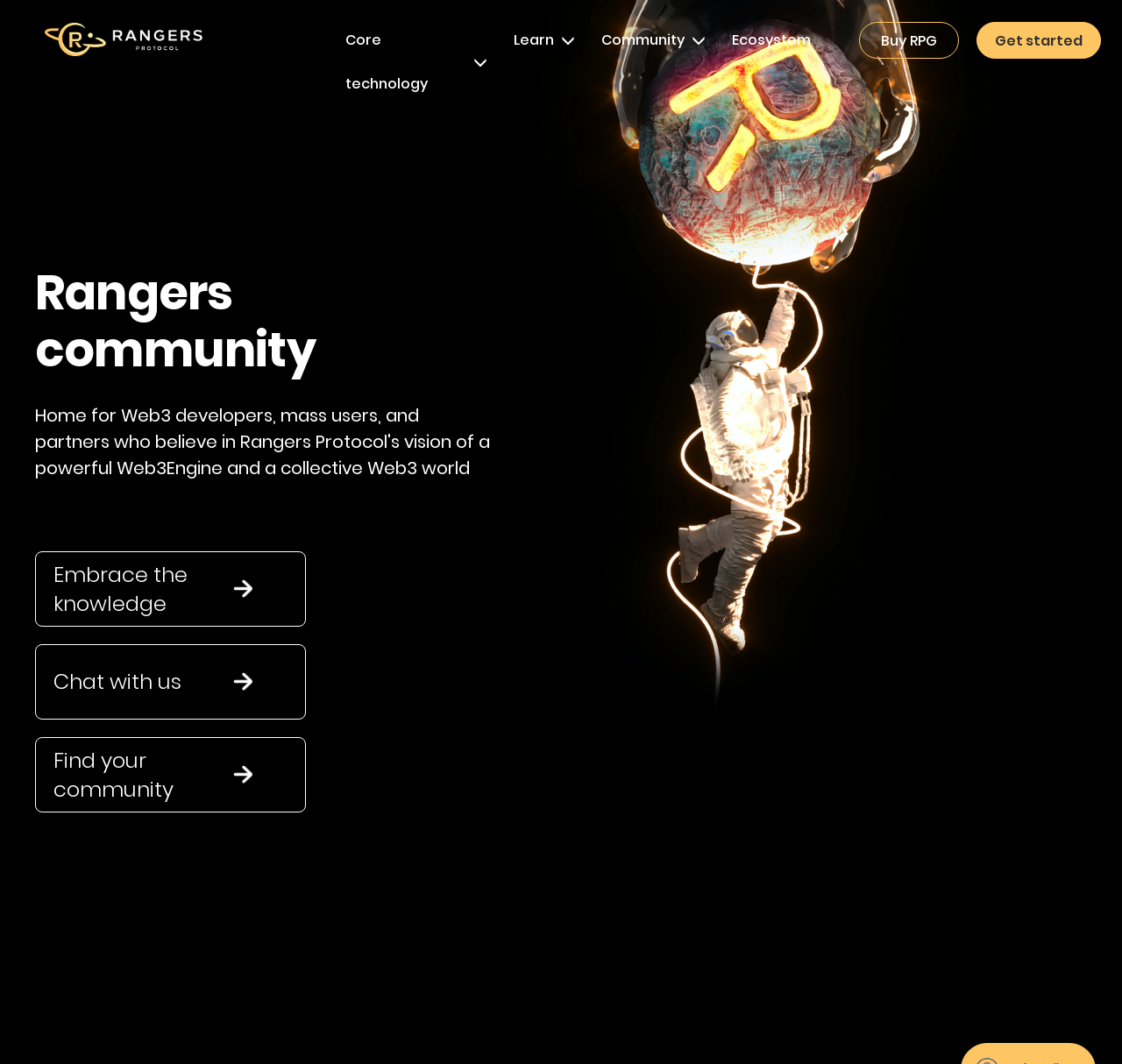What is the topic of the community section?
Answer with a single word or short phrase according to what you see in the image.

Rangers community